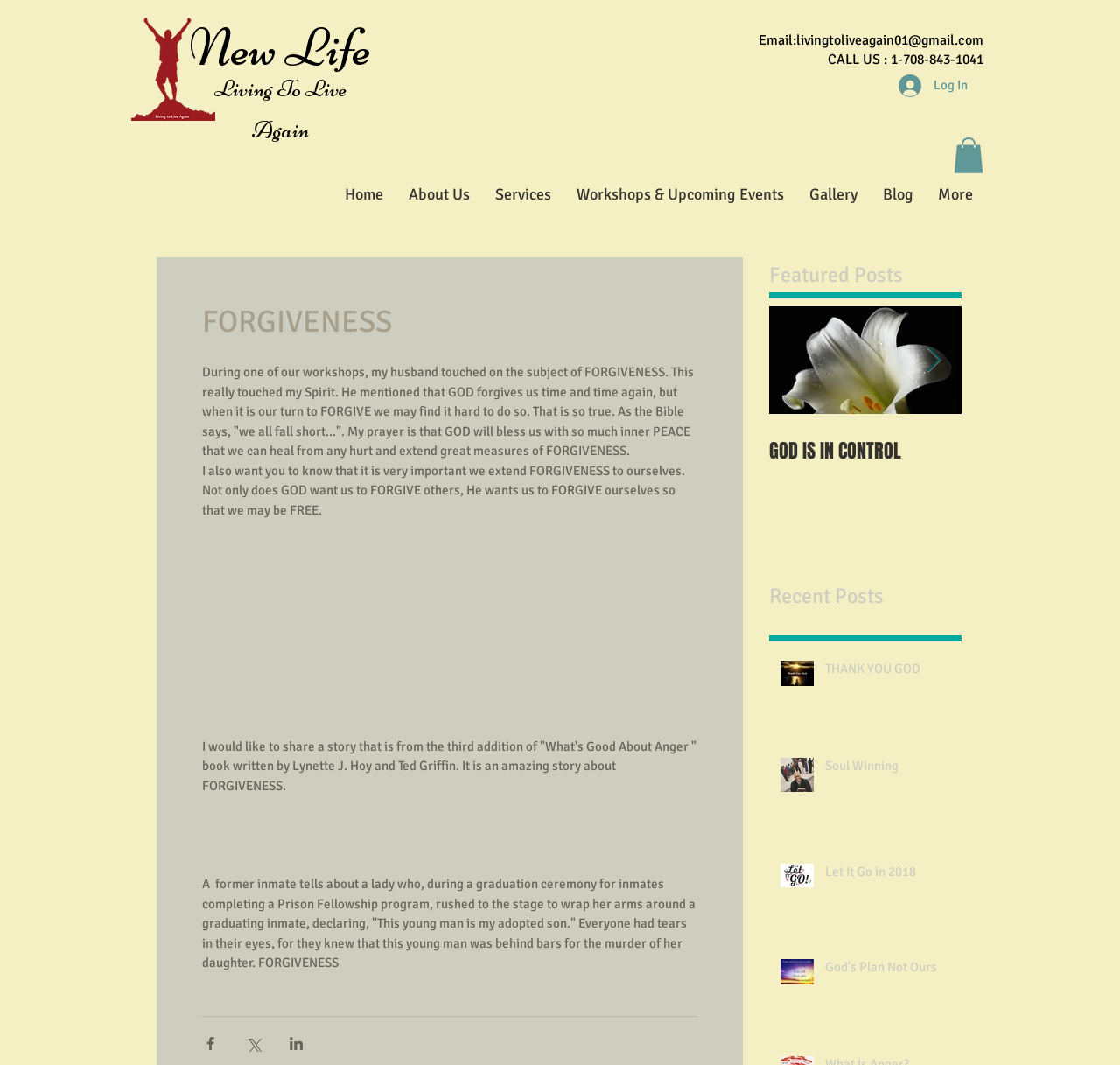Find and indicate the bounding box coordinates of the region you should select to follow the given instruction: "View the 'Recent Posts'".

[0.687, 0.547, 0.859, 0.574]